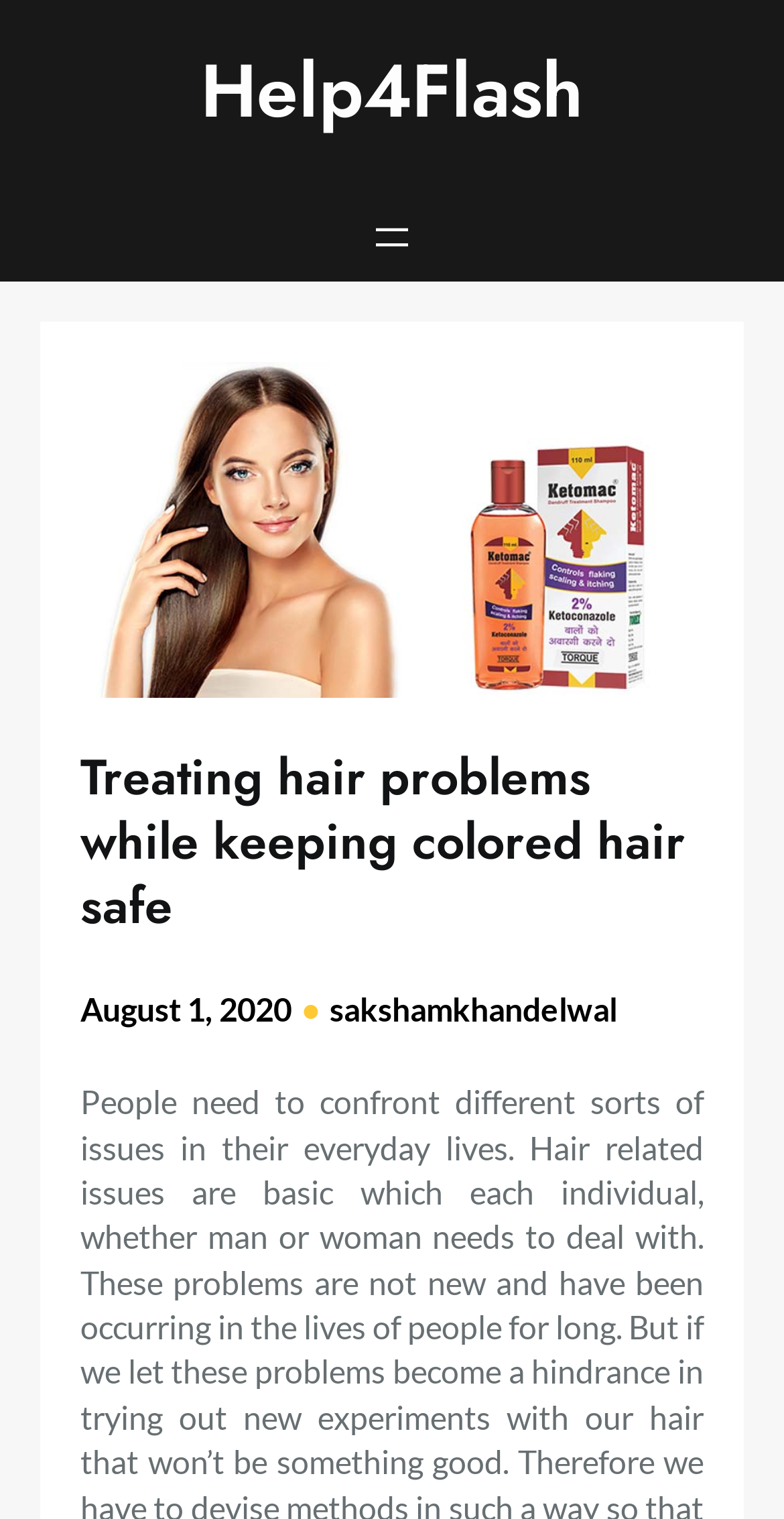Analyze and describe the webpage in a detailed narrative.

The webpage is about treating hair problems while keeping colored hair safe. At the top left, there is a heading "Help4Flash" which is also a link. To the right of the heading, there is a button labeled "Open menu" that has a popup dialog. 

Below the top section, there is a large figure that spans most of the width of the page. Above the figure, there is a heading that summarizes the main topic of the webpage, "Treating hair problems while keeping colored hair safe". 

Underneath the heading, there is a section that displays the publication date, "August 1, 2020", along with a bullet point and a link to the author, "sakshamkhandelwal".